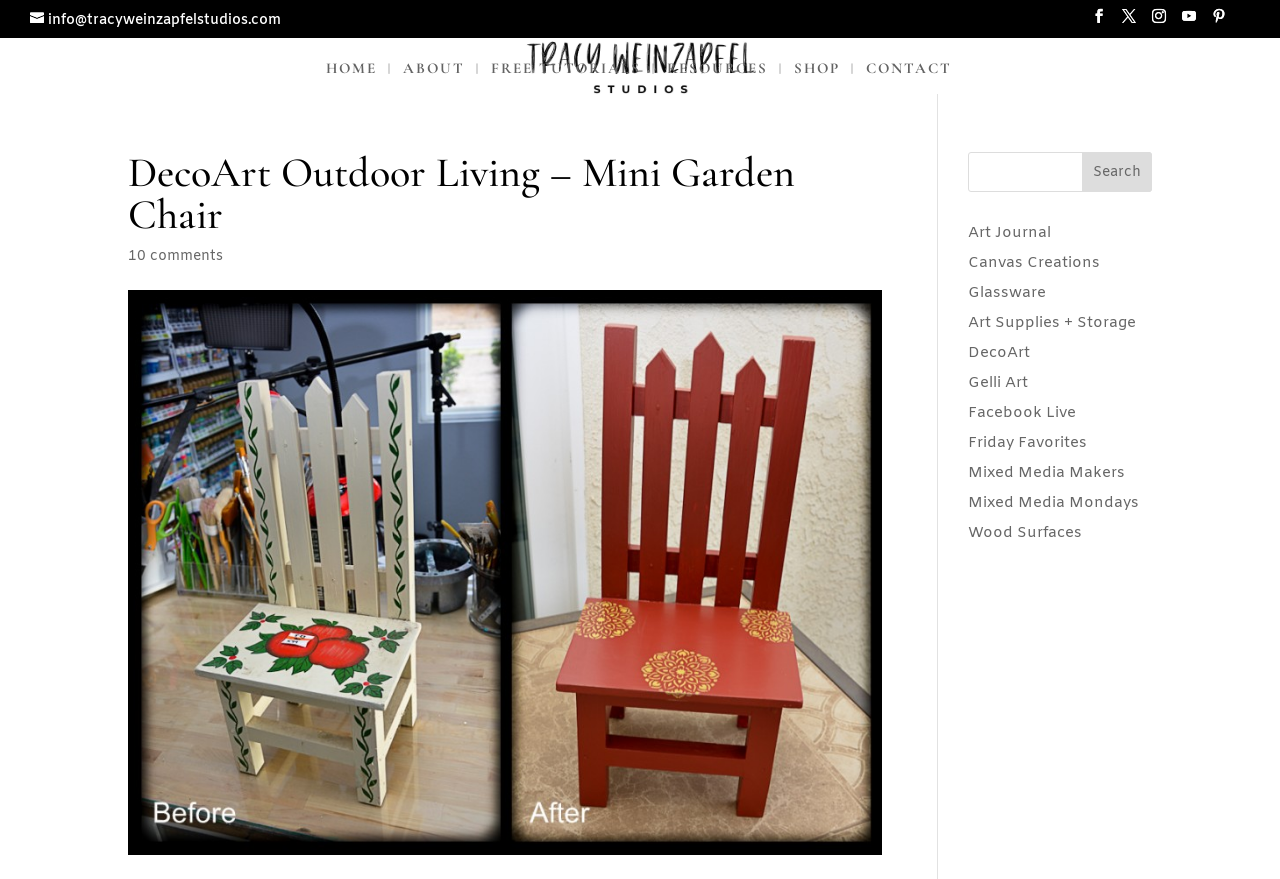Please locate and generate the primary heading on this webpage.

DecoArt Outdoor Living – Mini Garden Chair